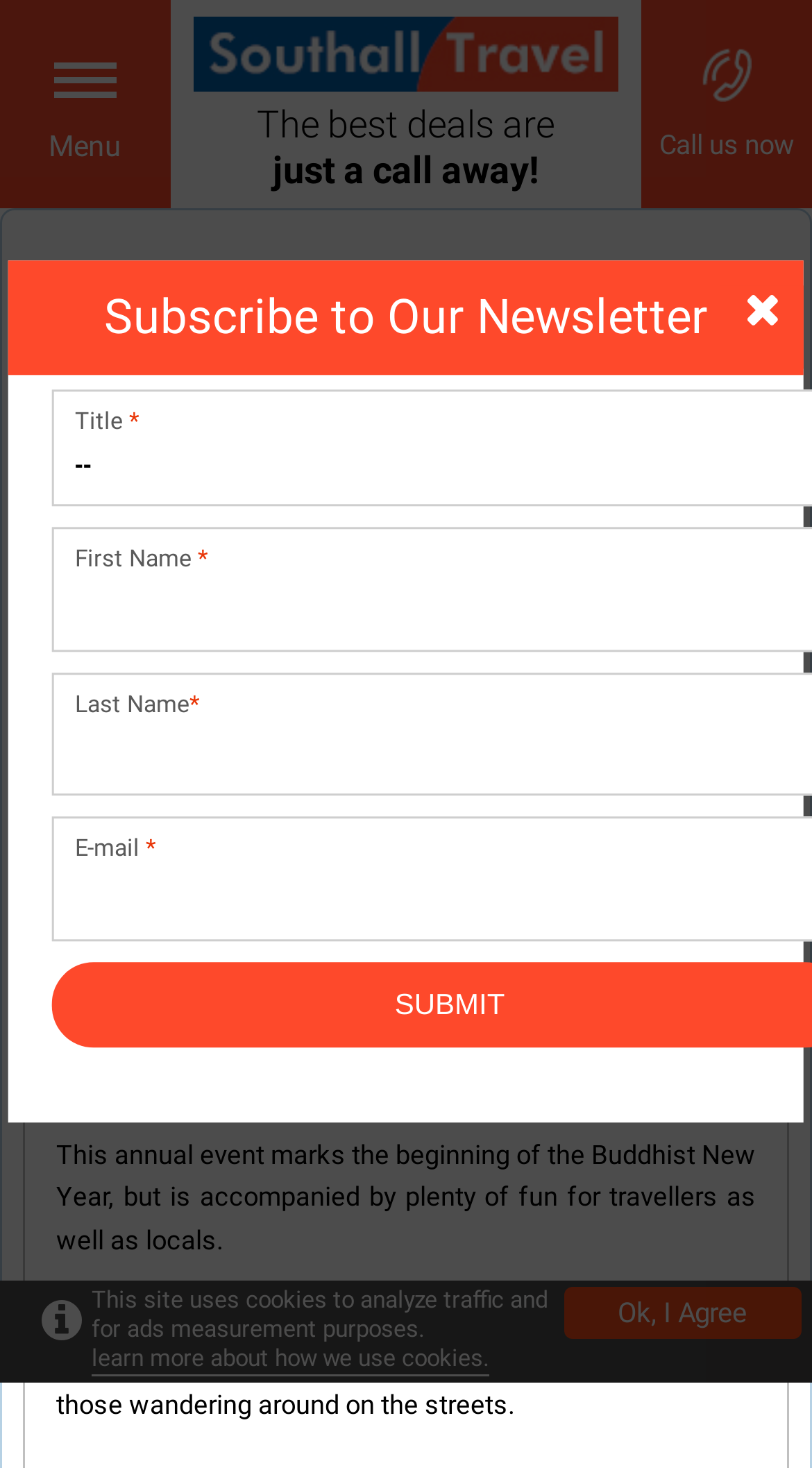What is the name of the travel company?
Answer with a single word or phrase by referring to the visual content.

Southall Travel